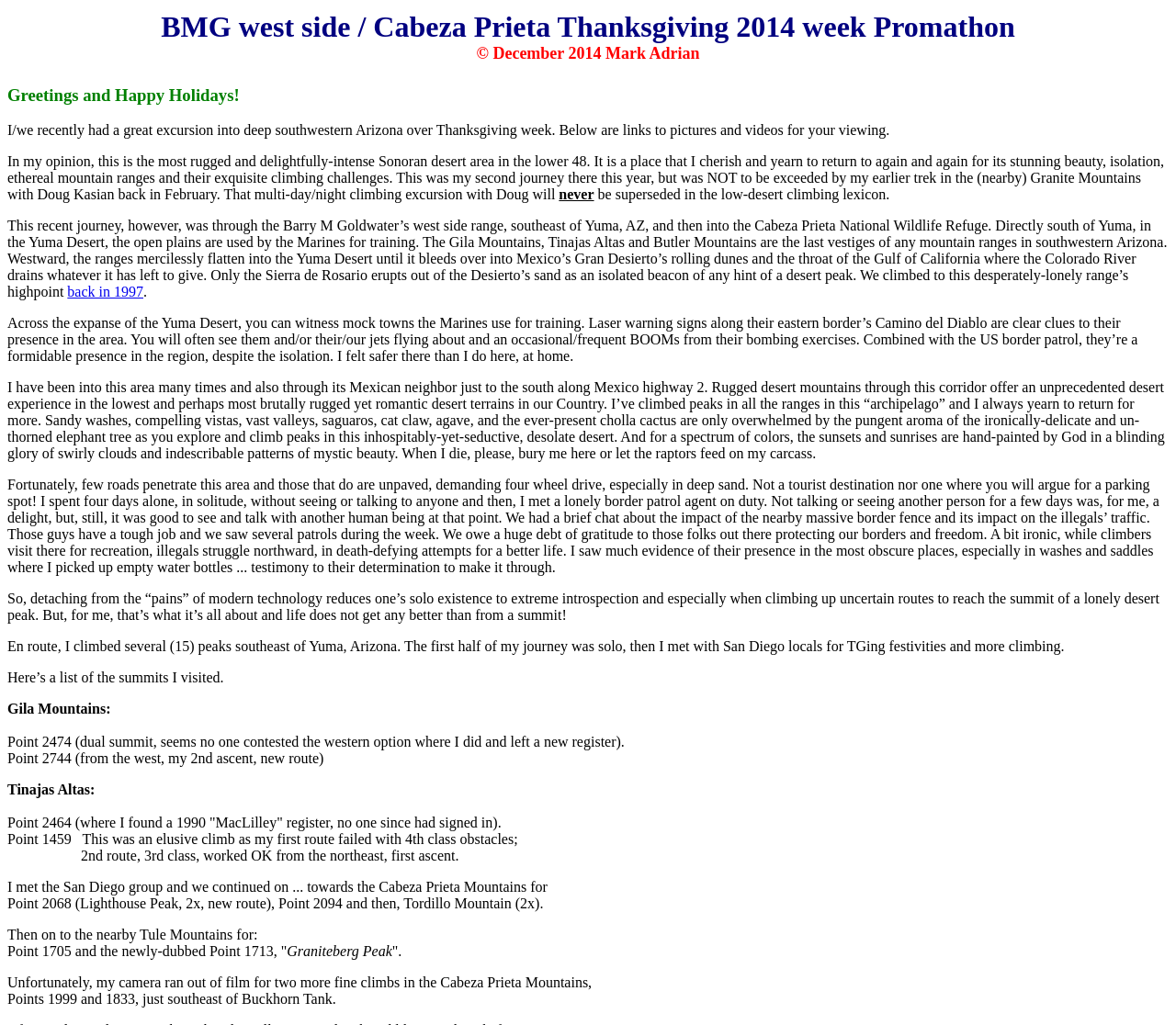What is the author's opinion about the Sonoran desert area?
Please give a detailed and elaborate explanation in response to the question.

The author mentions that in their opinion, this is the most rugged and delightfully-intense Sonoran desert area in the lower 48, indicating a strong positive sentiment towards the area.